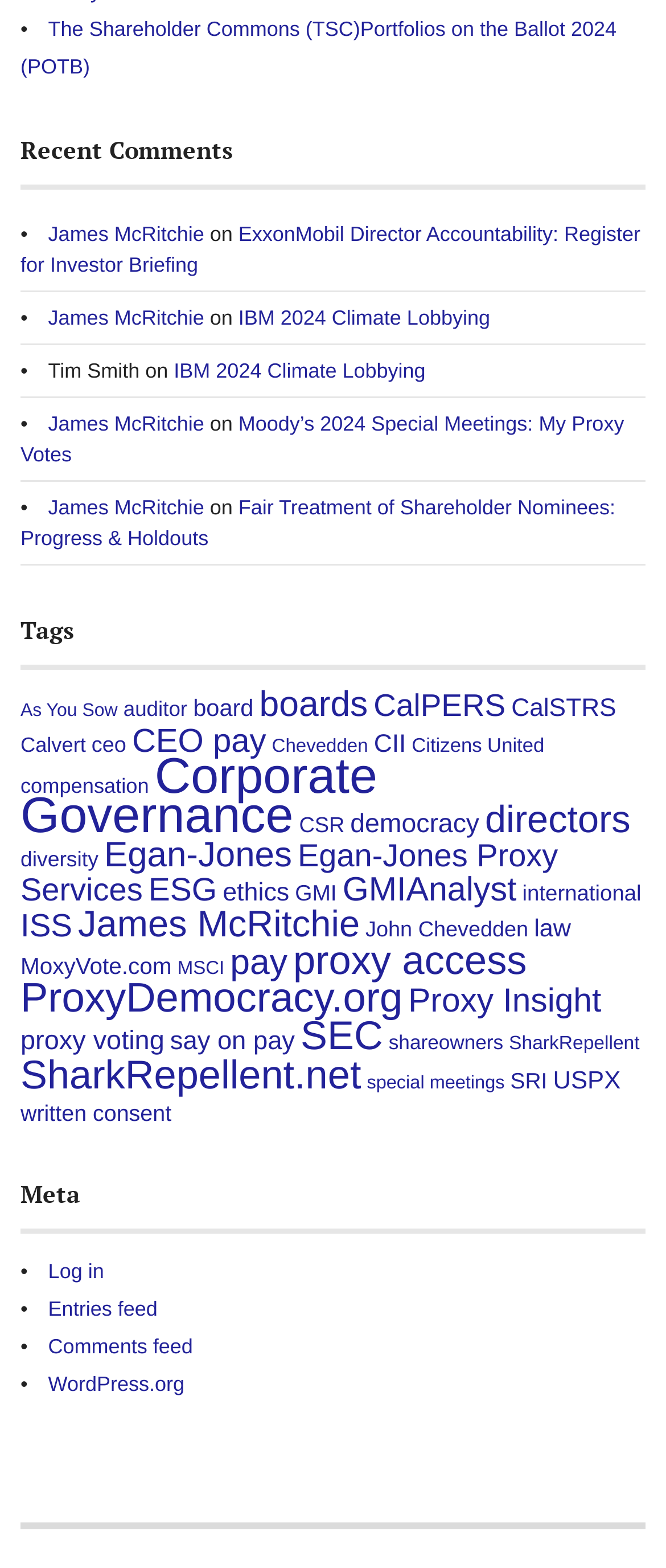What is the name of the organization?
Examine the screenshot and reply with a single word or phrase.

The Shareholder Commons (TSC)